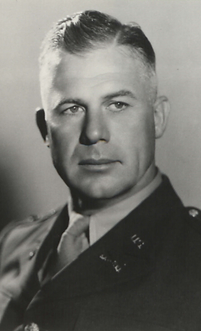Can you give a detailed response to the following question using the information from the image? What is the officer's facial expression?

The officer's facial expression is characterized as firm, indicating confidence and professionalism, which is typical of military service.